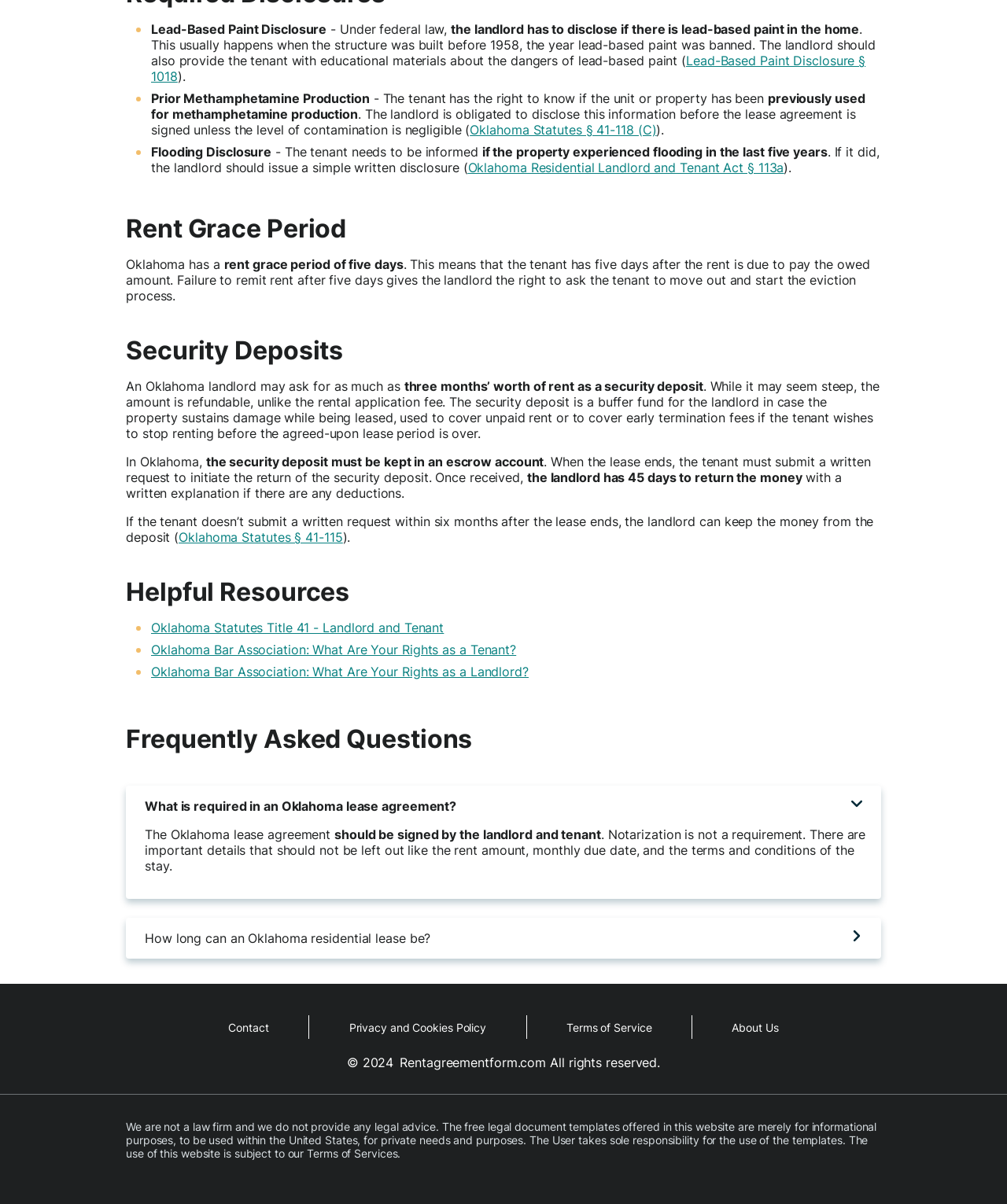Identify the bounding box for the UI element that is described as follows: "Oklahoma Statutes § 41-115".

[0.177, 0.44, 0.34, 0.453]